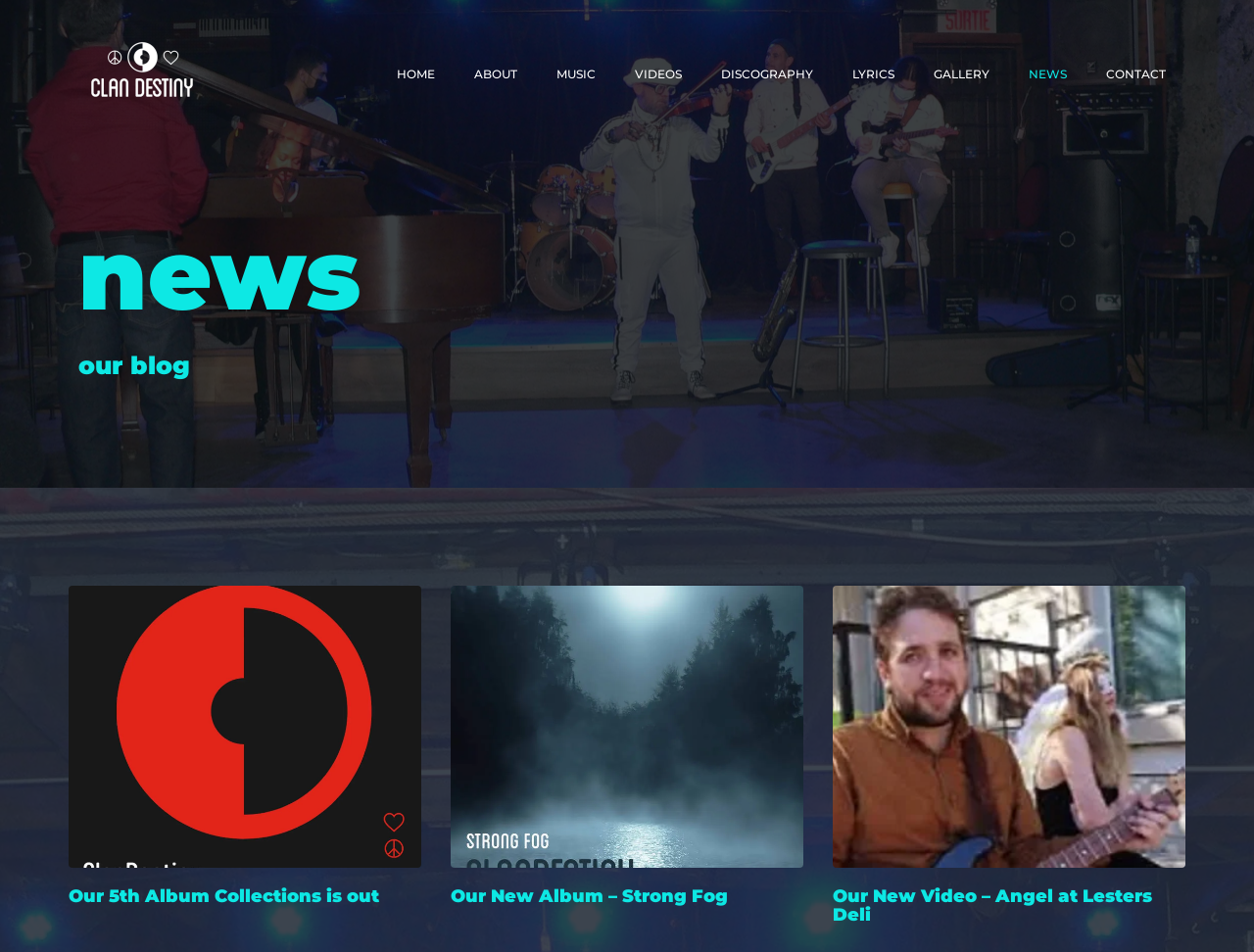What is the name of the clan?
Using the image, provide a concise answer in one word or a short phrase.

Clan Destiny